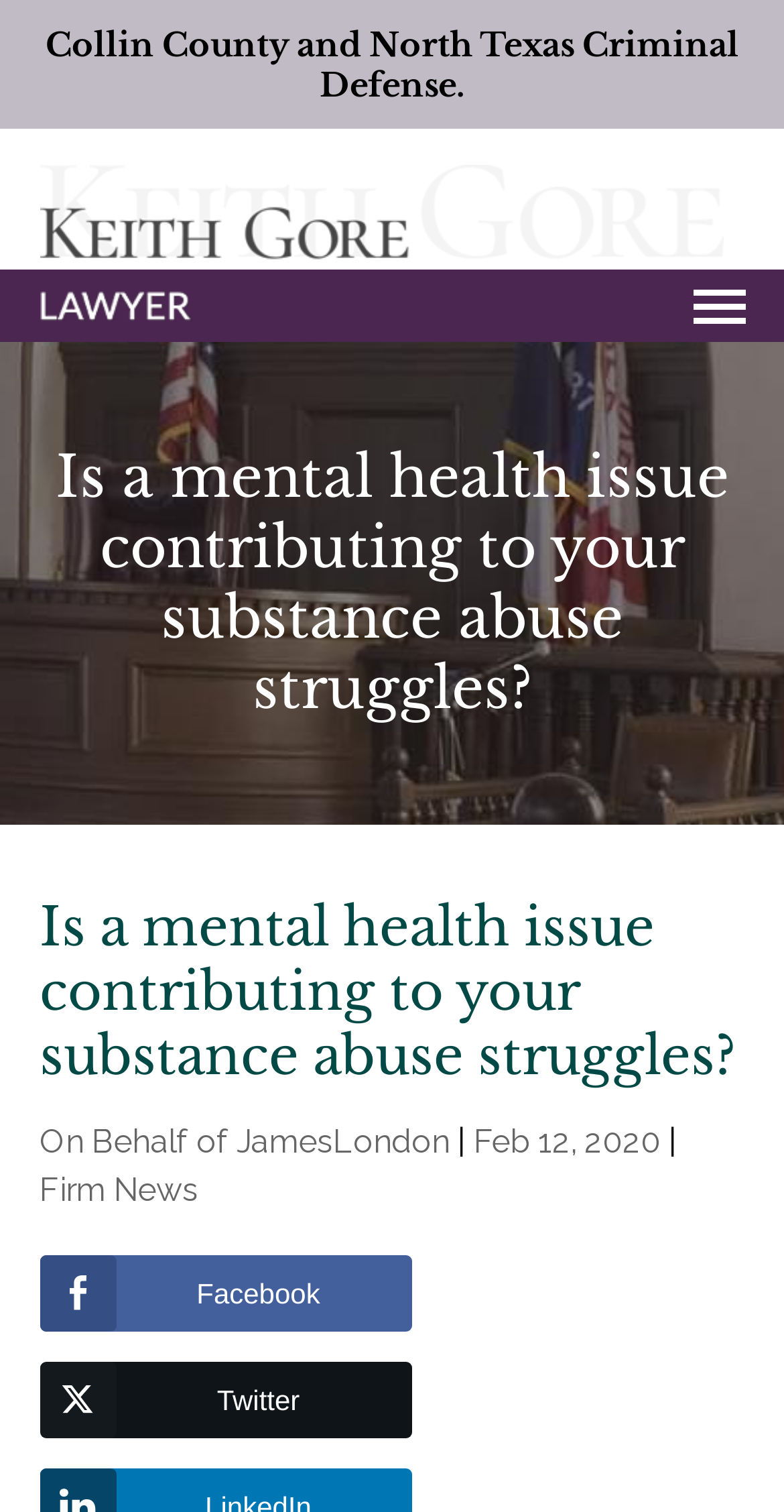What social media platforms are available for sharing?
Please give a well-detailed answer to the question.

The social media platforms available for sharing are inferred from the button elements with the bounding box coordinates [0.05, 0.83, 0.524, 0.881] and [0.05, 0.901, 0.524, 0.951], which suggest that Facebook and Twitter are the available options for sharing.